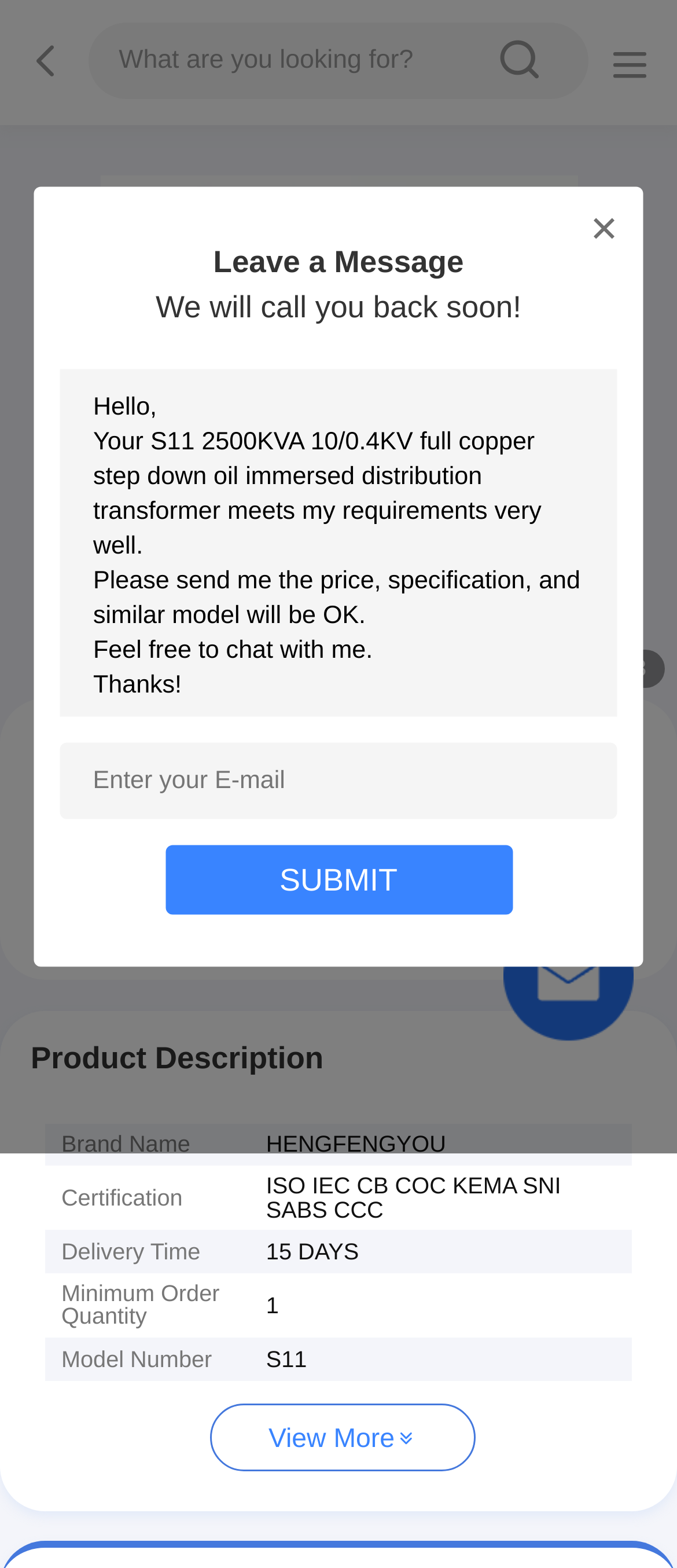Extract the top-level heading from the webpage and provide its text.

S11 2500KVA 10/0.4KV full copper step down oil immersed distribution transformer